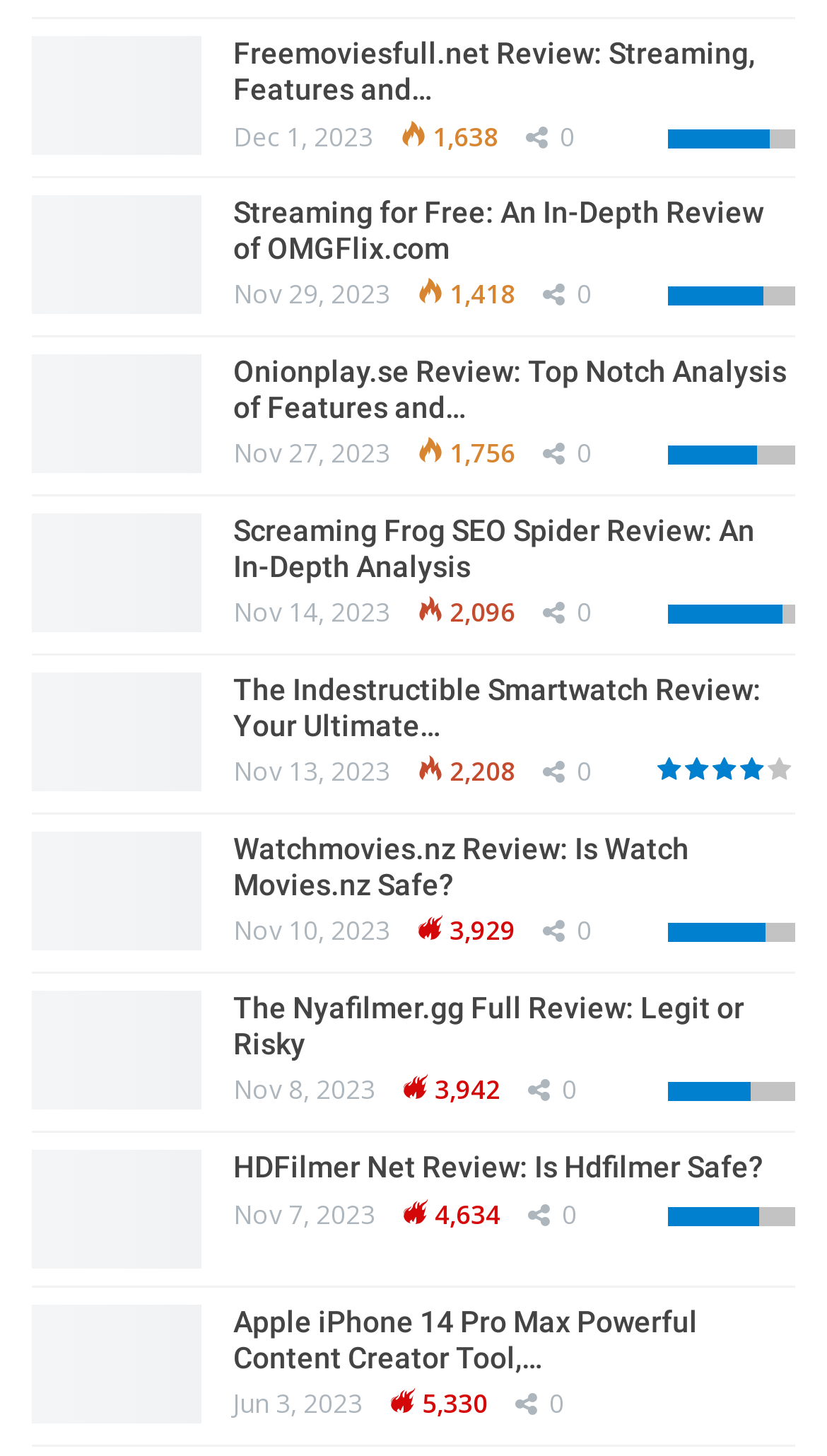Identify the bounding box coordinates of the clickable section necessary to follow the following instruction: "Read the review of Freemoviesfull.net". The coordinates should be presented as four float numbers from 0 to 1, i.e., [left, top, right, bottom].

[0.038, 0.025, 0.244, 0.106]